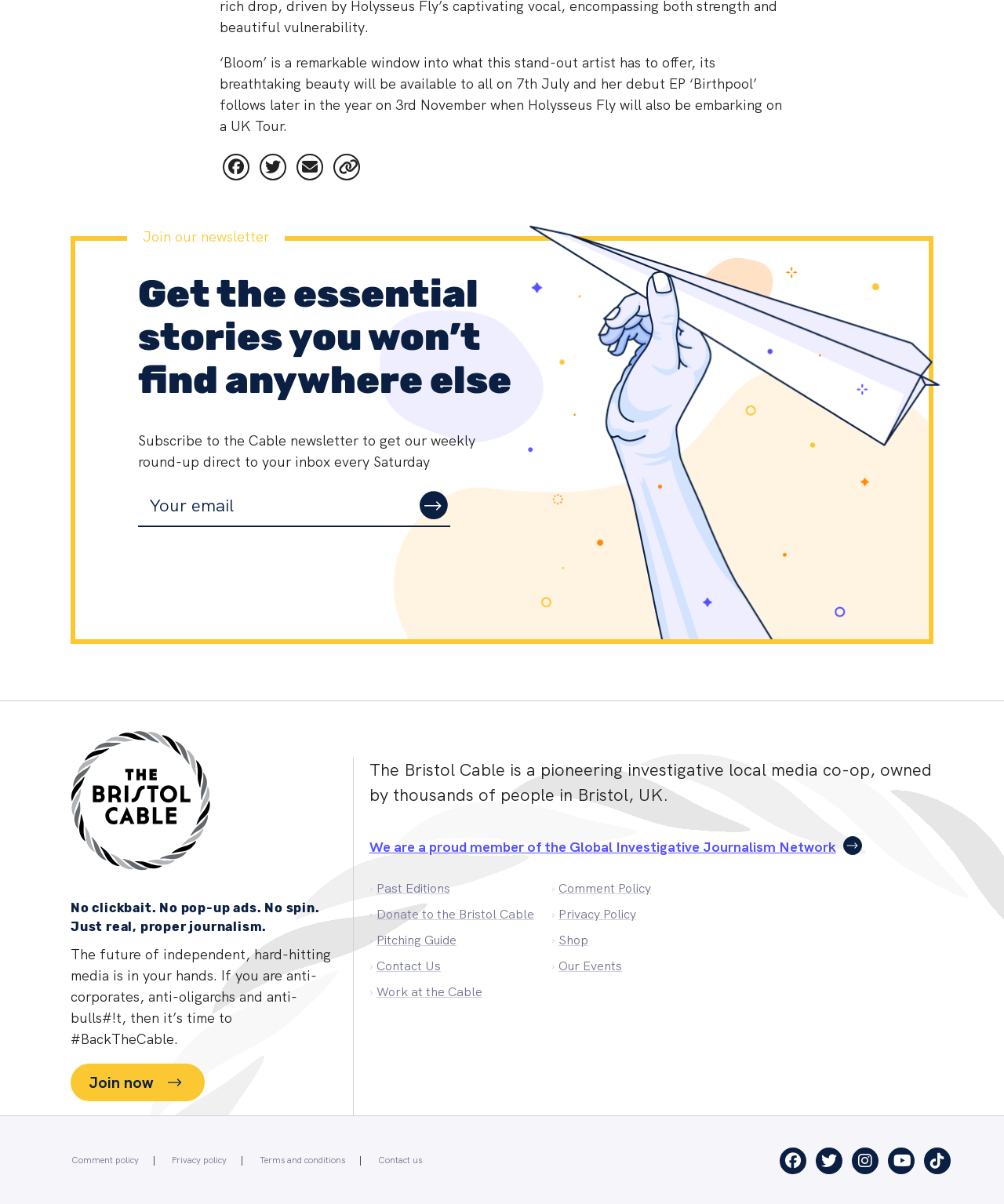Bounding box coordinates are given in the format (top-left x, top-left y, bottom-right x, bottom-right y). All values should be floating point numbers between 0 and 1. Provide the bounding box coordinate for the UI element described as: Terms and conditions

[0.259, 0.958, 0.344, 0.969]